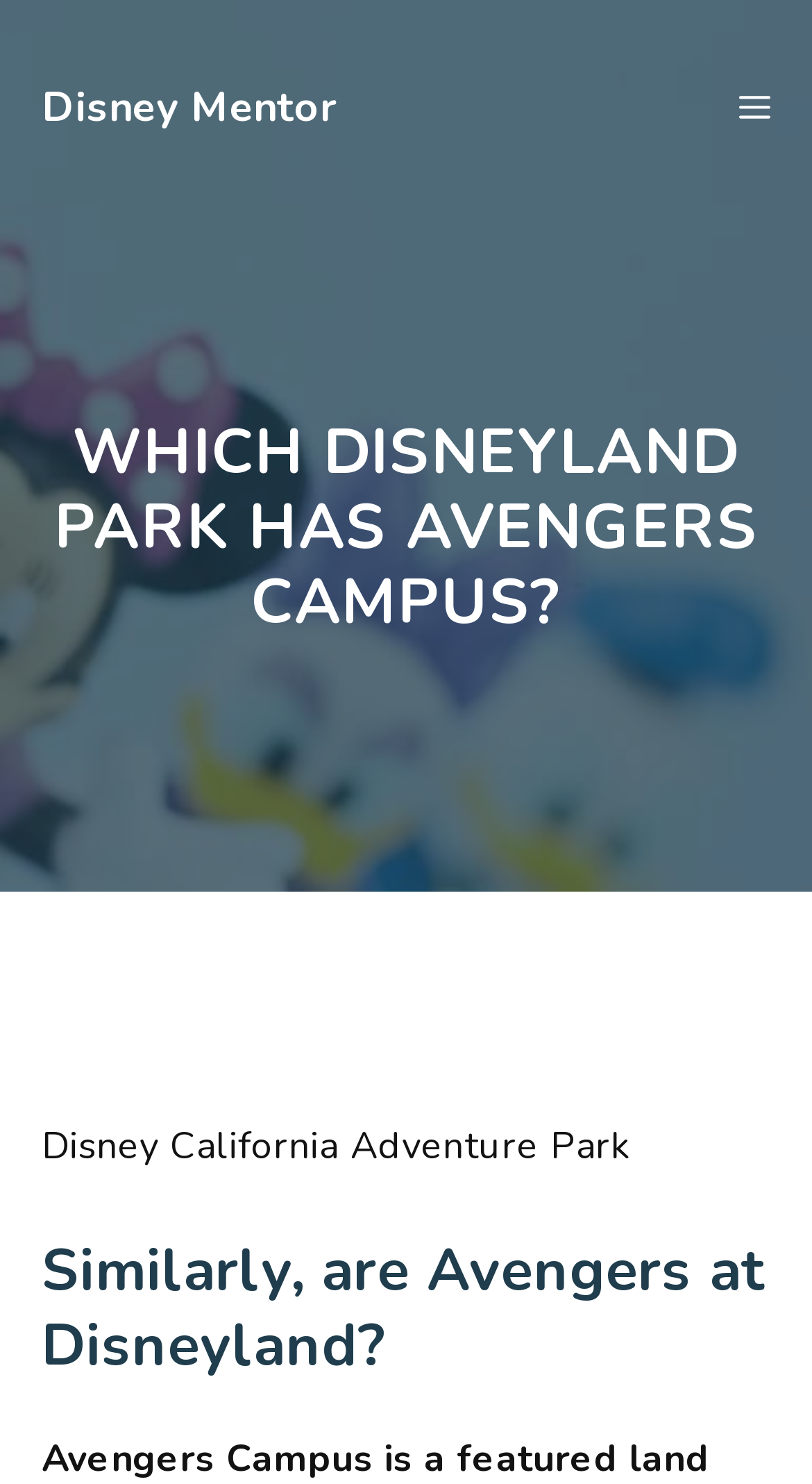Observe the image and answer the following question in detail: What is the purpose of the button with the text 'MENU'?

The button with the text 'MENU' is located in the navigation section at the top of the webpage, and its purpose can be determined by examining its description and the element it controls, which is the primary menu.